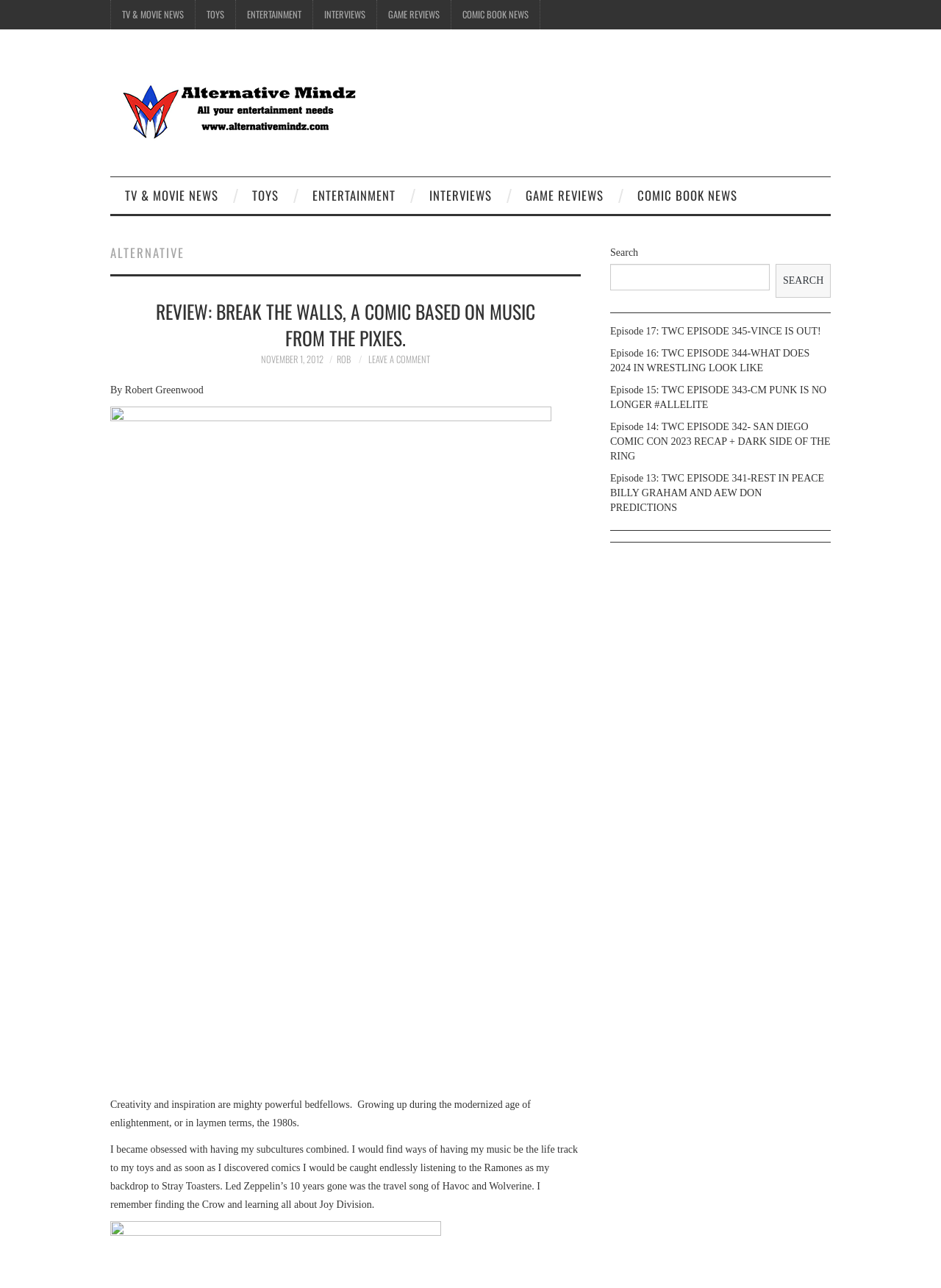Please locate the bounding box coordinates of the element that needs to be clicked to achieve the following instruction: "Read the review of BREAK THE WALLS comic". The coordinates should be four float numbers between 0 and 1, i.e., [left, top, right, bottom].

[0.166, 0.231, 0.569, 0.273]